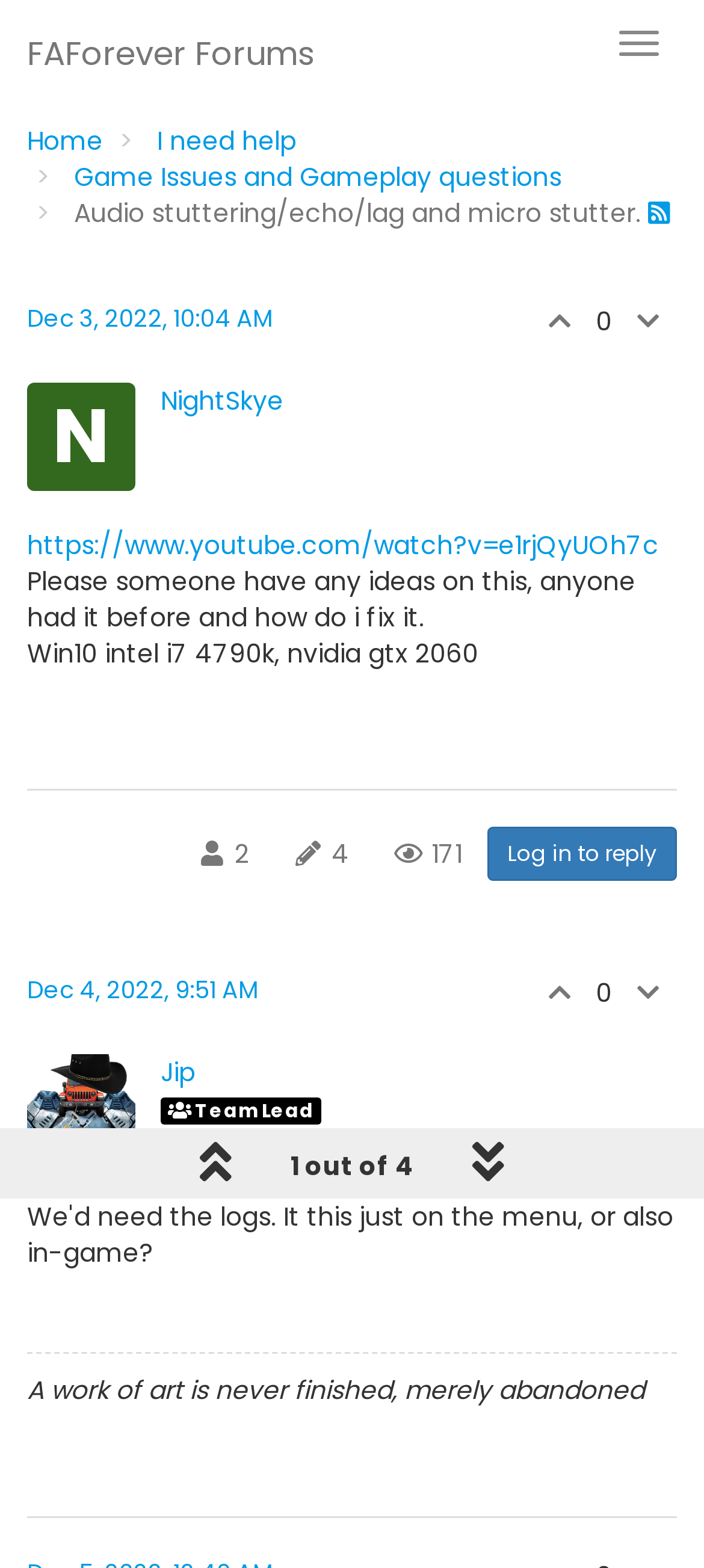What is the topic of the discussion?
Offer a detailed and exhaustive answer to the question.

The topic of the discussion is 'Audio stuttering/echo/lag and micro stutter' as indicated by the StaticText element with the text 'Audio stuttering/echo/lag and micro stutter.' at coordinates [0.105, 0.124, 0.921, 0.147].